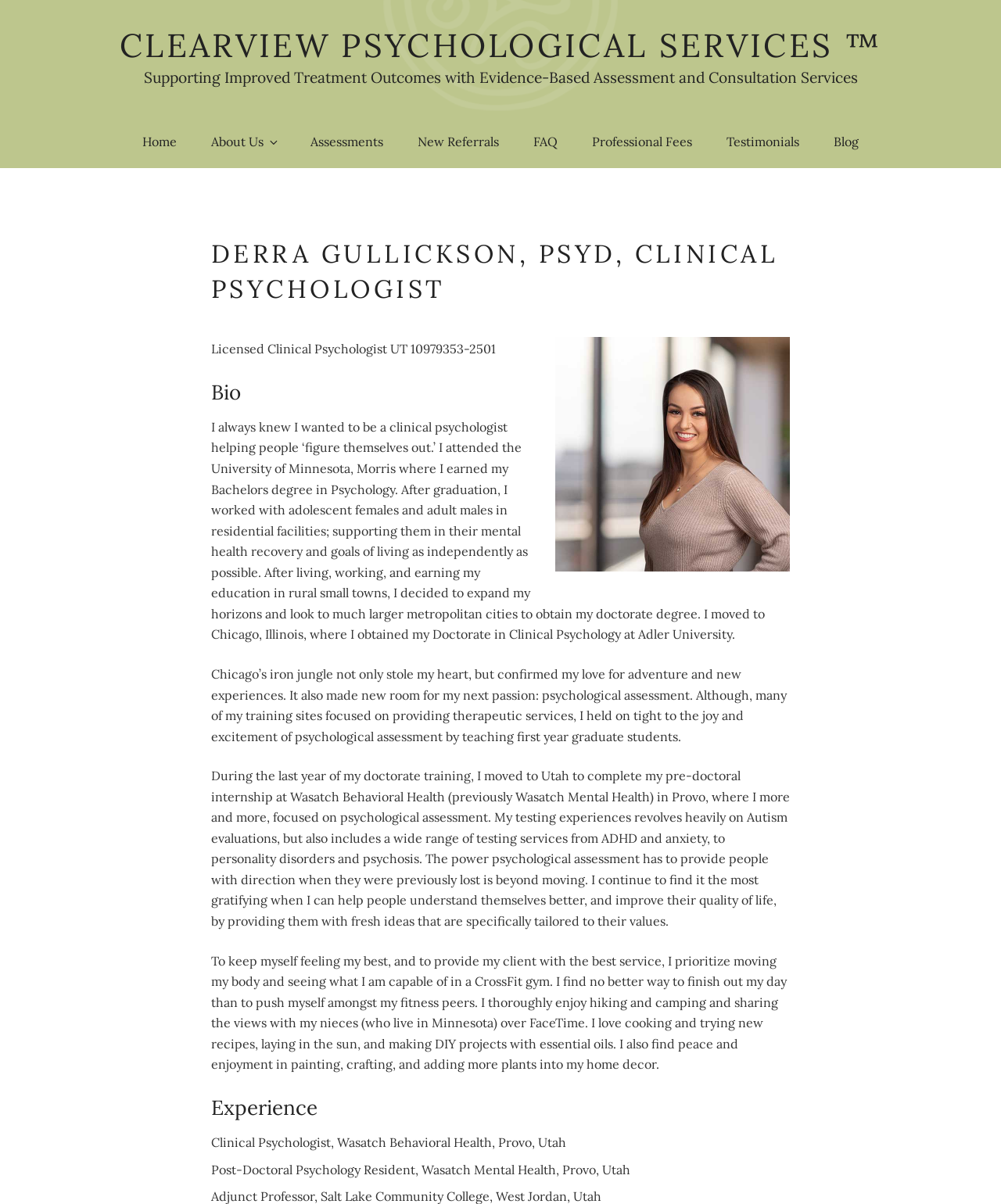Can you pinpoint the bounding box coordinates for the clickable element required for this instruction: "Click on the 'Blog' link"? The coordinates should be four float numbers between 0 and 1, i.e., [left, top, right, bottom].

[0.817, 0.104, 0.873, 0.132]